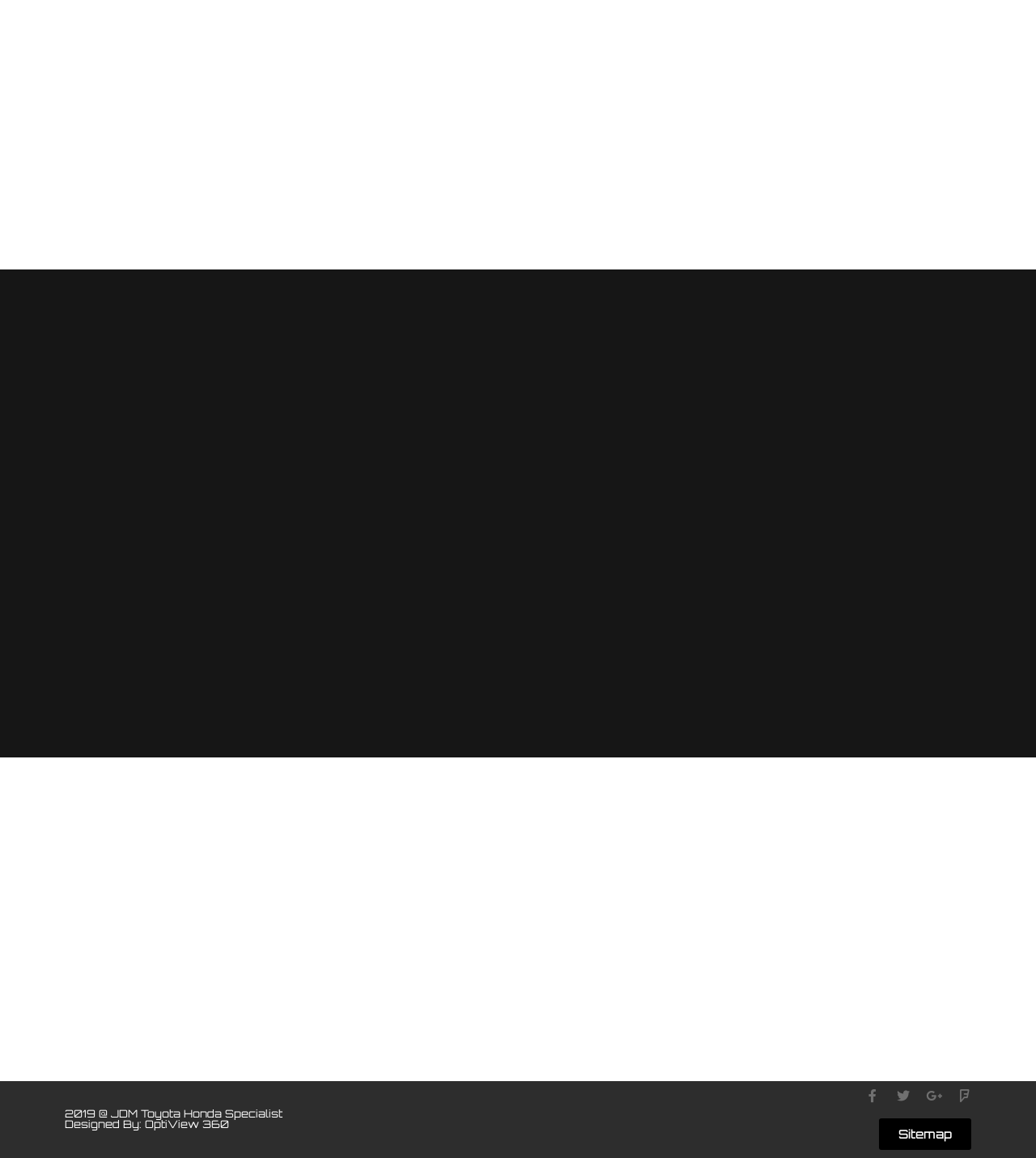What is the last link in the footer?
Please respond to the question with a detailed and thorough explanation.

The last link in the footer of the webpage is 'Sitemap', which is located at the bottom right corner of the webpage.